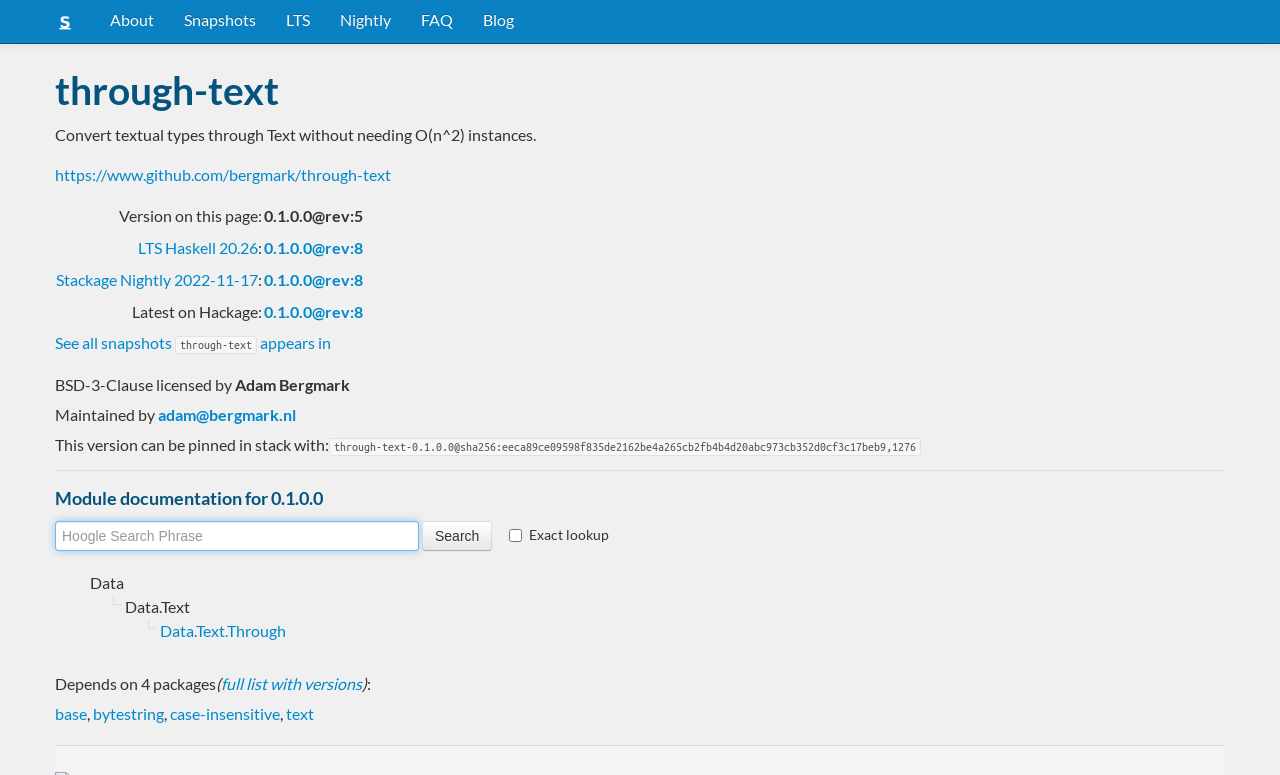Examine the image carefully and respond to the question with a detailed answer: 
What is the purpose of the search box?

The purpose of the search box can be inferred from its label 'Hoogle Search Phrase' which suggests that it is used to search for specific phrases or identifiers in the through-text documentation.